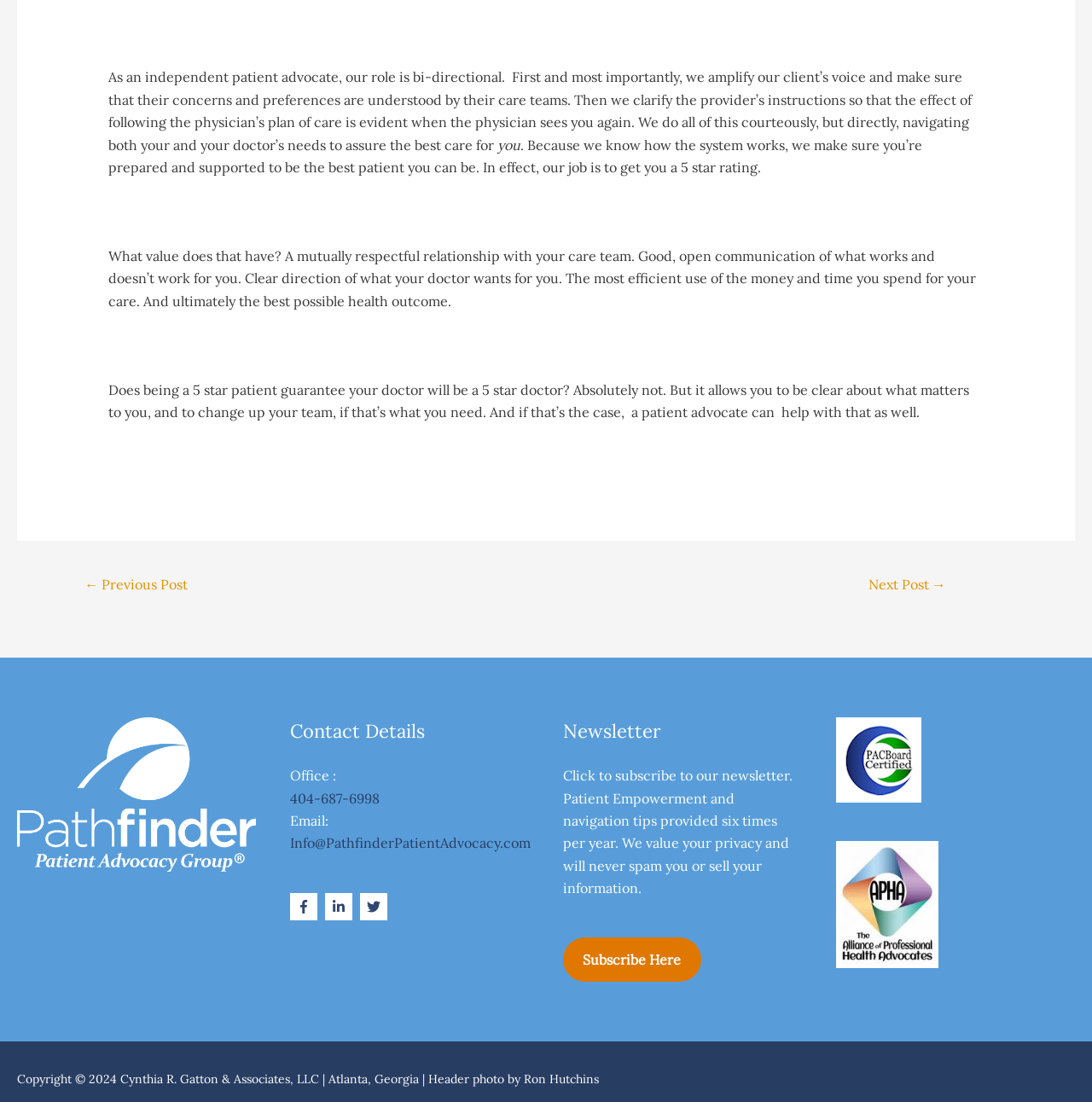Provide the bounding box coordinates of the HTML element described by the text: "Subscribe Here".

[0.516, 0.851, 0.642, 0.891]